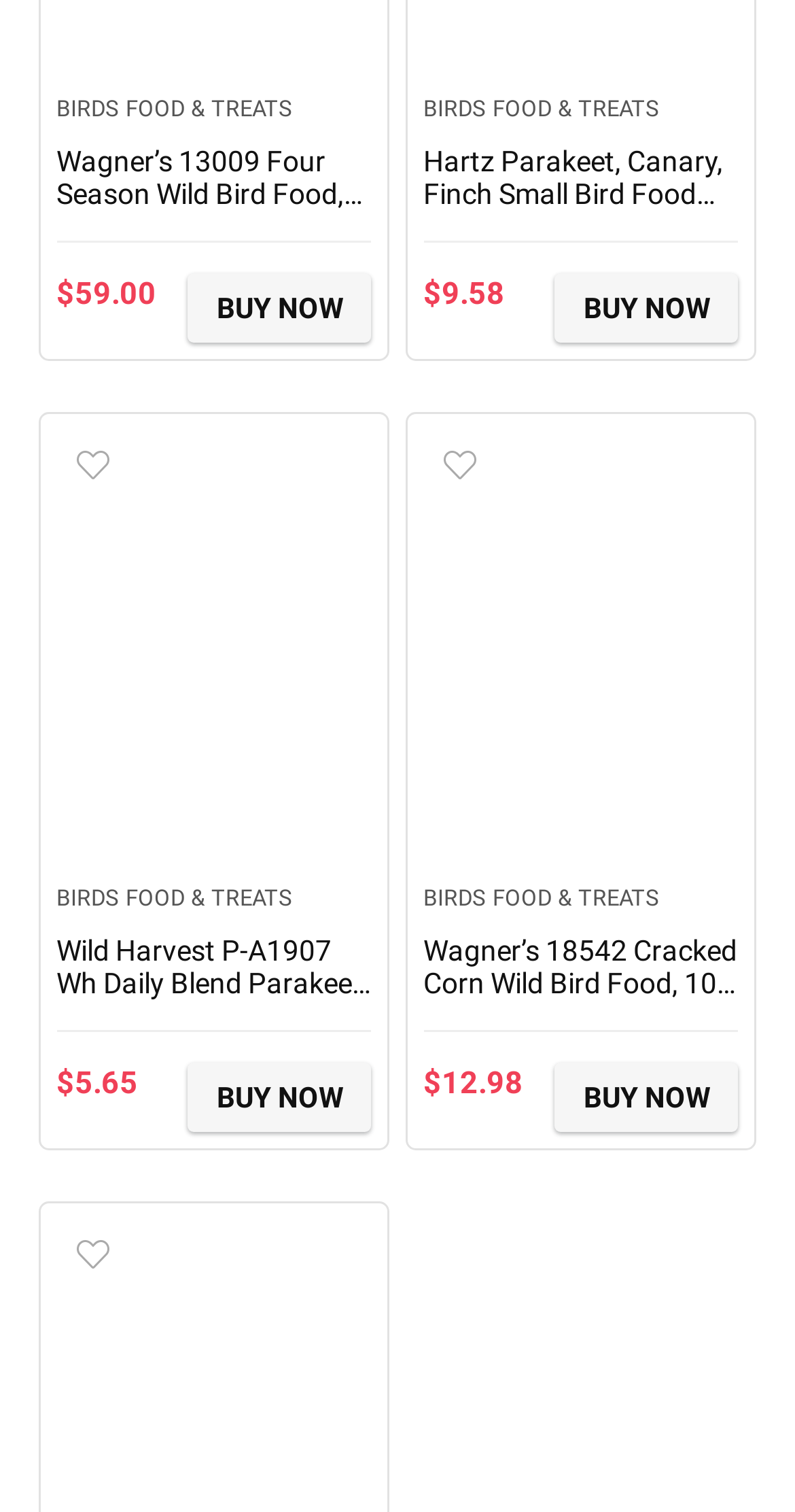What is the name of the second product listed?
Give a one-word or short phrase answer based on the image.

Hartz Parakeet, Canary, Finch Small Bird Food